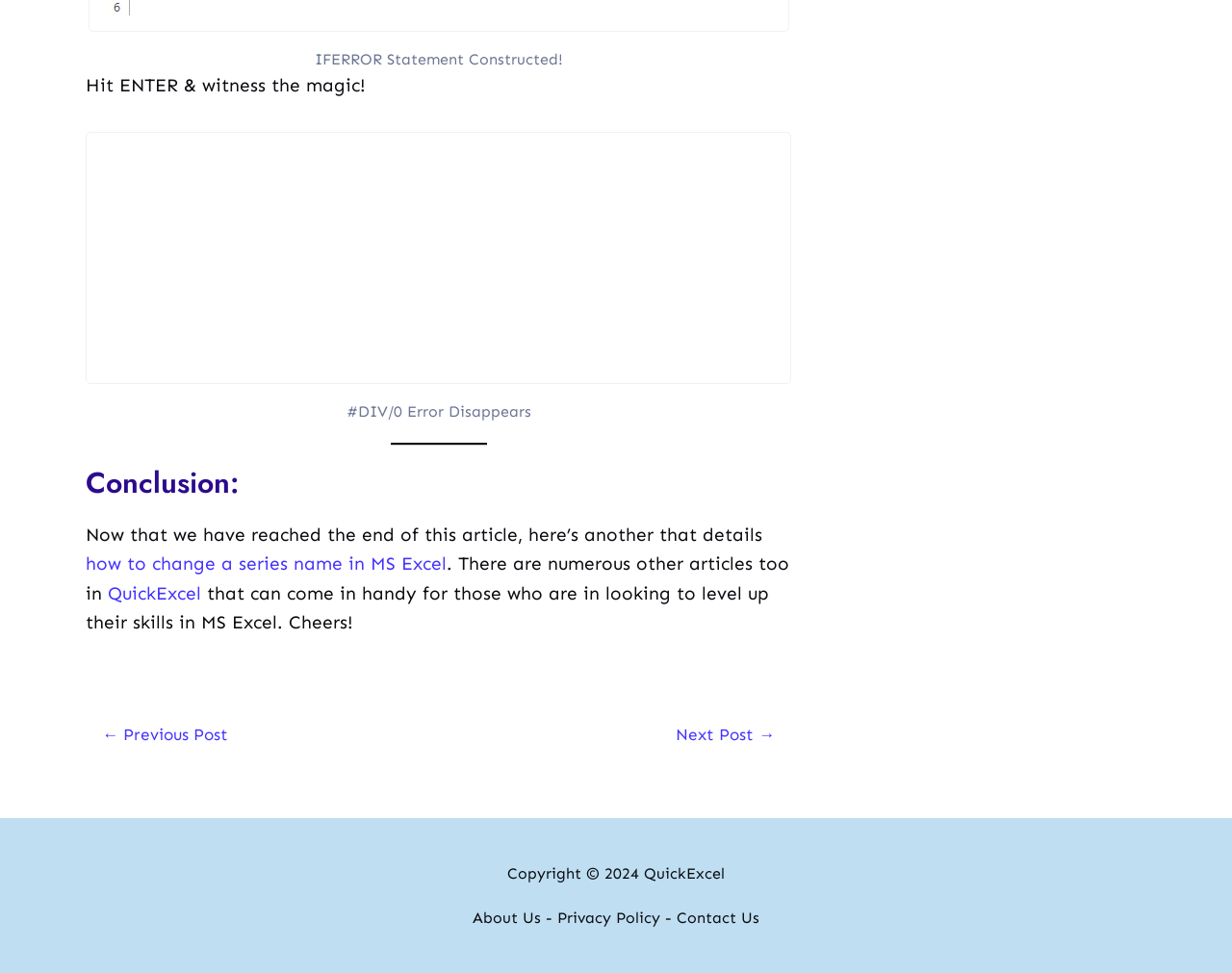Use a single word or phrase to answer the question: 
What is the topic of the article?

IFERROR Statement